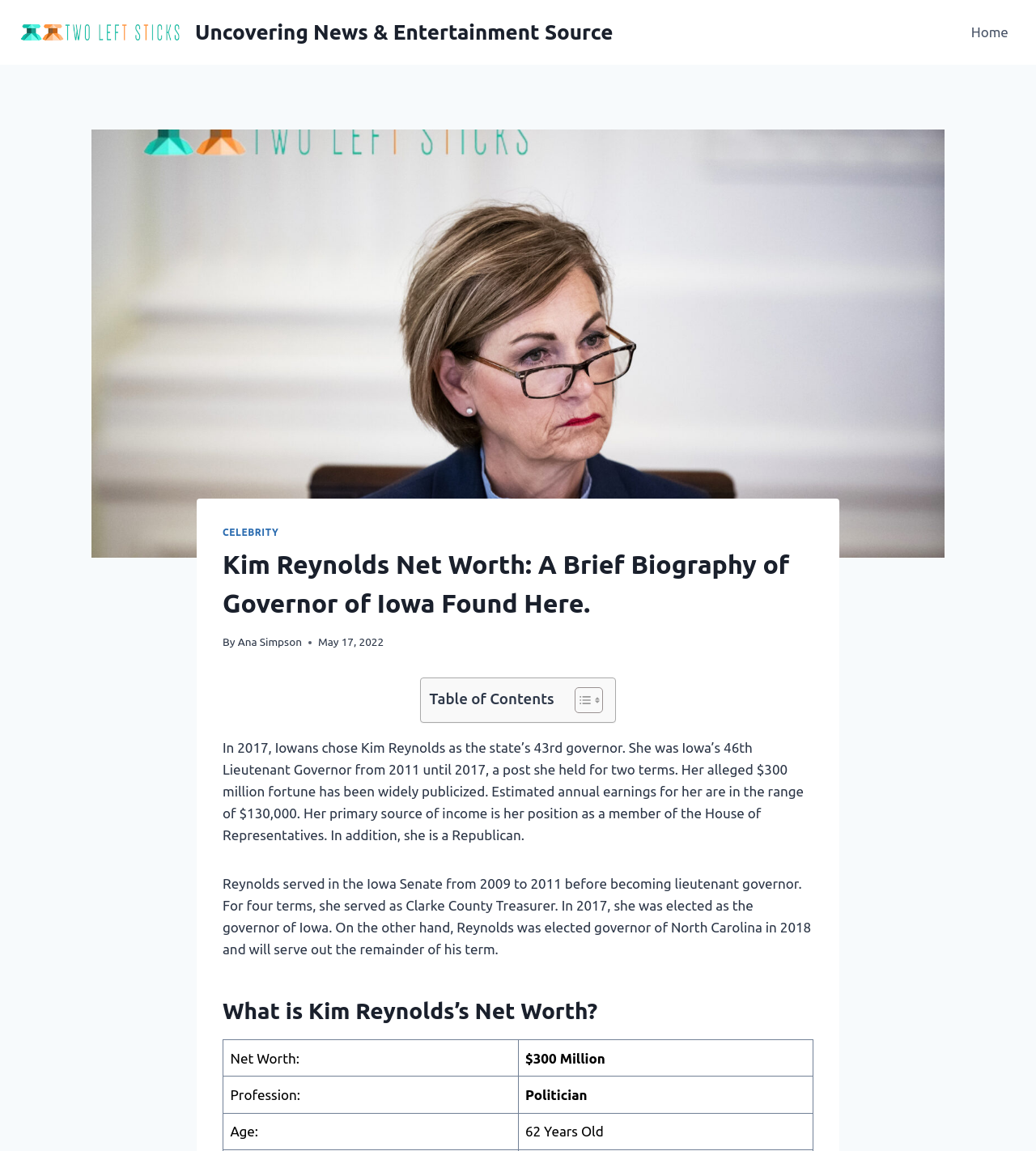Using the given element description, provide the bounding box coordinates (top-left x, top-left y, bottom-right x, bottom-right y) for the corresponding UI element in the screenshot: Toggle

[0.543, 0.596, 0.578, 0.62]